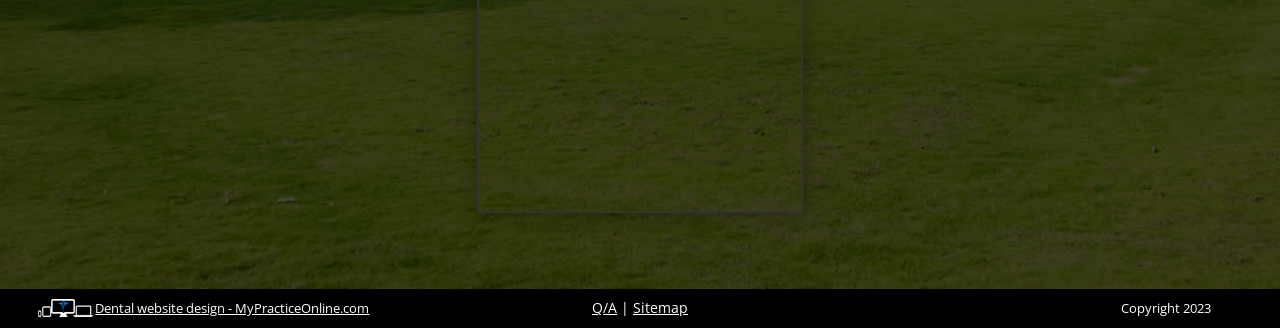Answer the question below using just one word or a short phrase: 
What is the order of the links at the bottom of the webpage?

Q/A, |, Sitemap